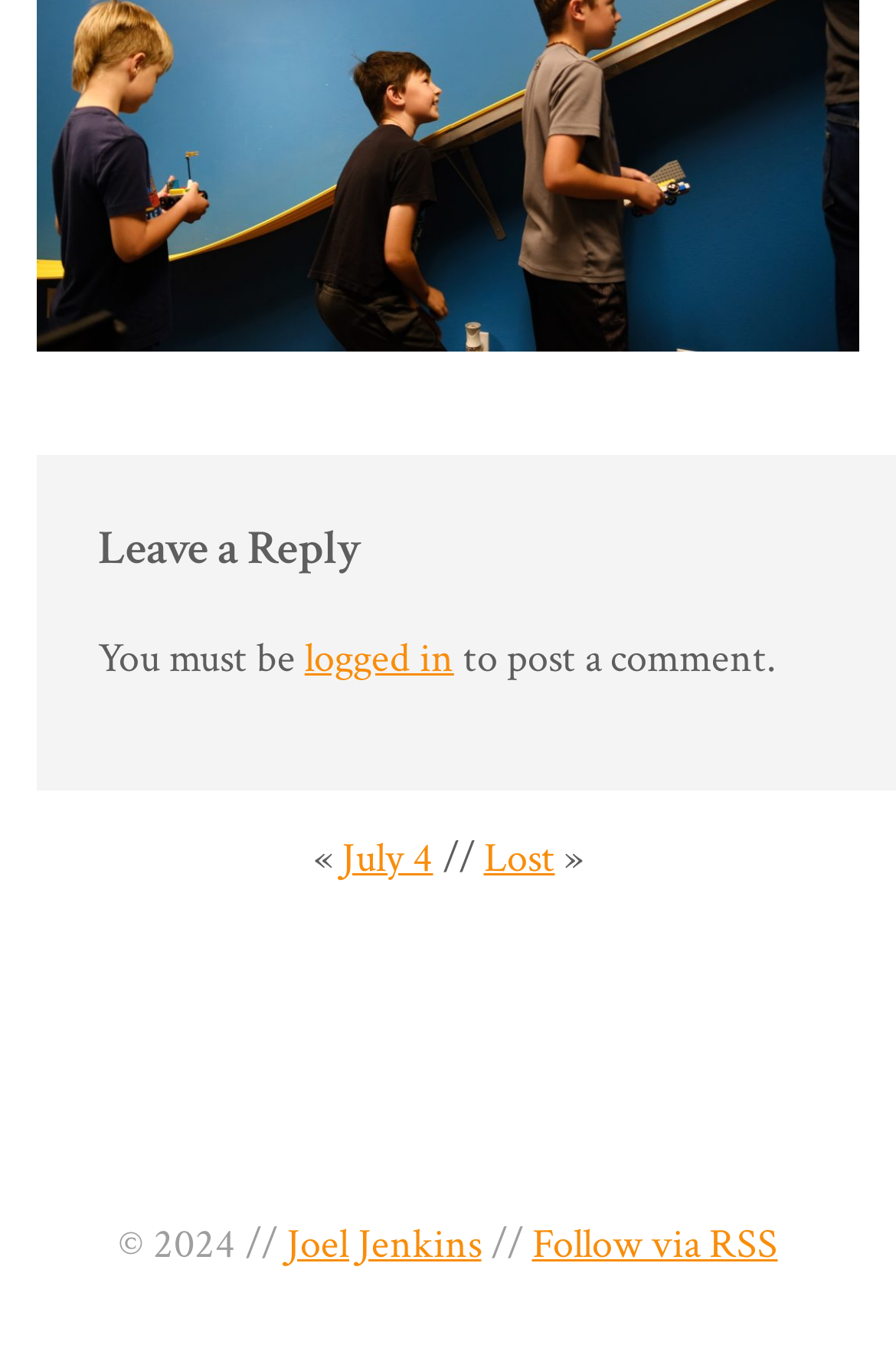Based on the image, provide a detailed and complete answer to the question: 
Who is the copyright holder of the webpage?

The webpage has a section at the bottom that says '© 2024 Joel Jenkins' which indicates that Joel Jenkins is the copyright holder of the webpage.